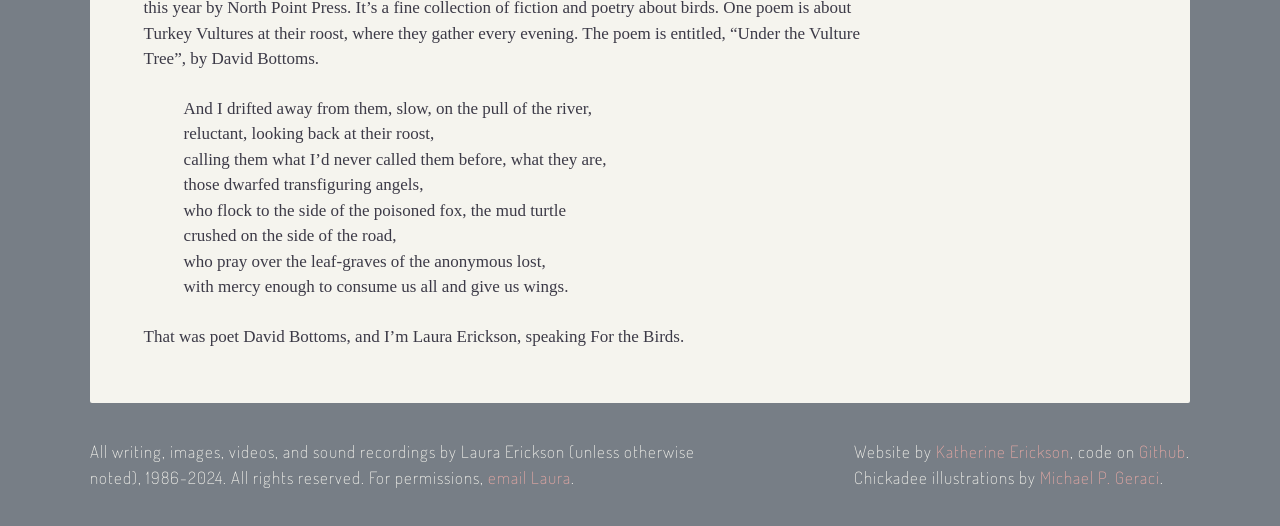Extract the bounding box coordinates for the described element: "Michael P. Geraci". The coordinates should be represented as four float numbers between 0 and 1: [left, top, right, bottom].

[0.813, 0.887, 0.907, 0.927]